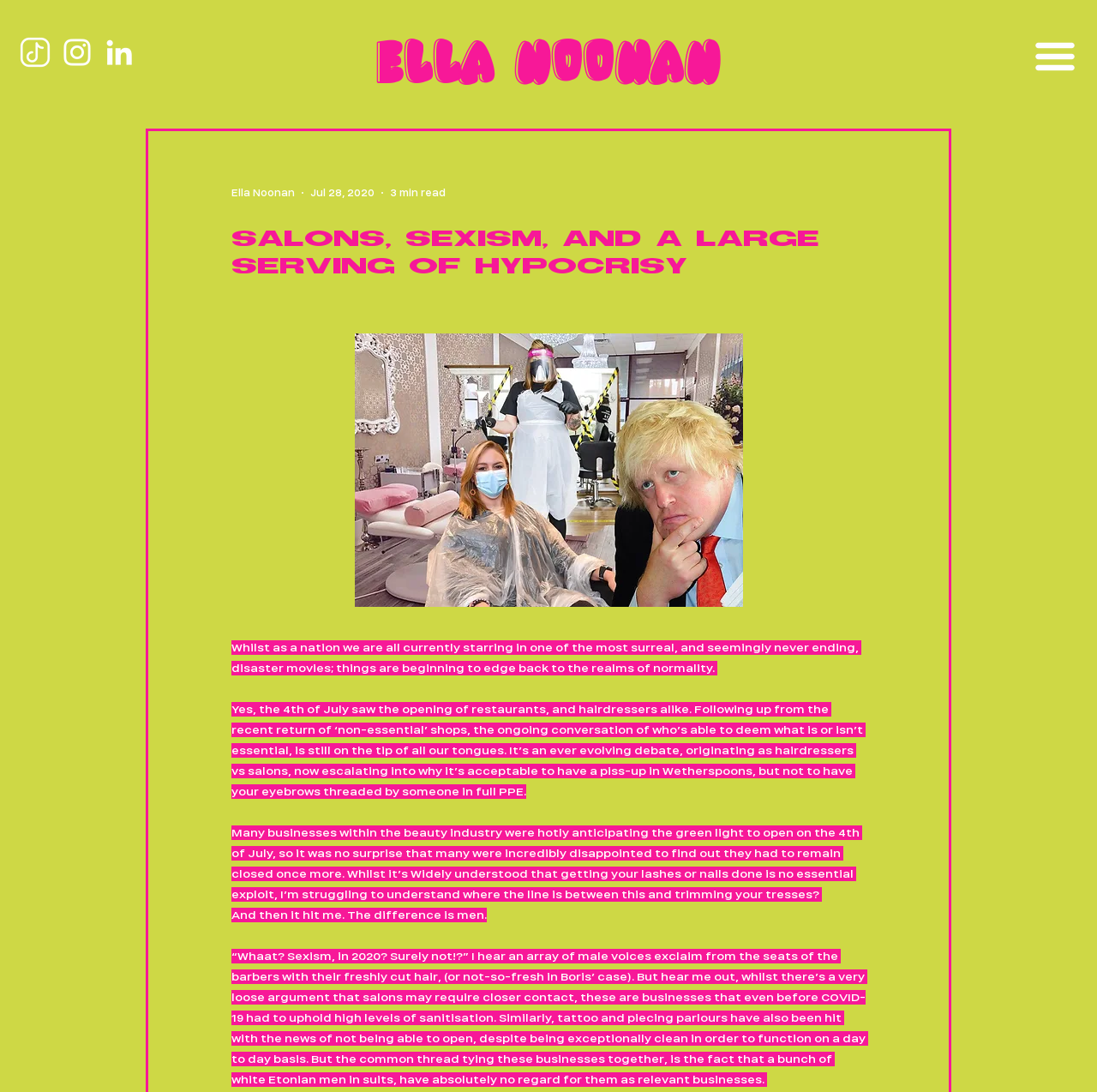Provide a brief response to the question below using one word or phrase:
What is the date of the article?

Jul 28, 2020